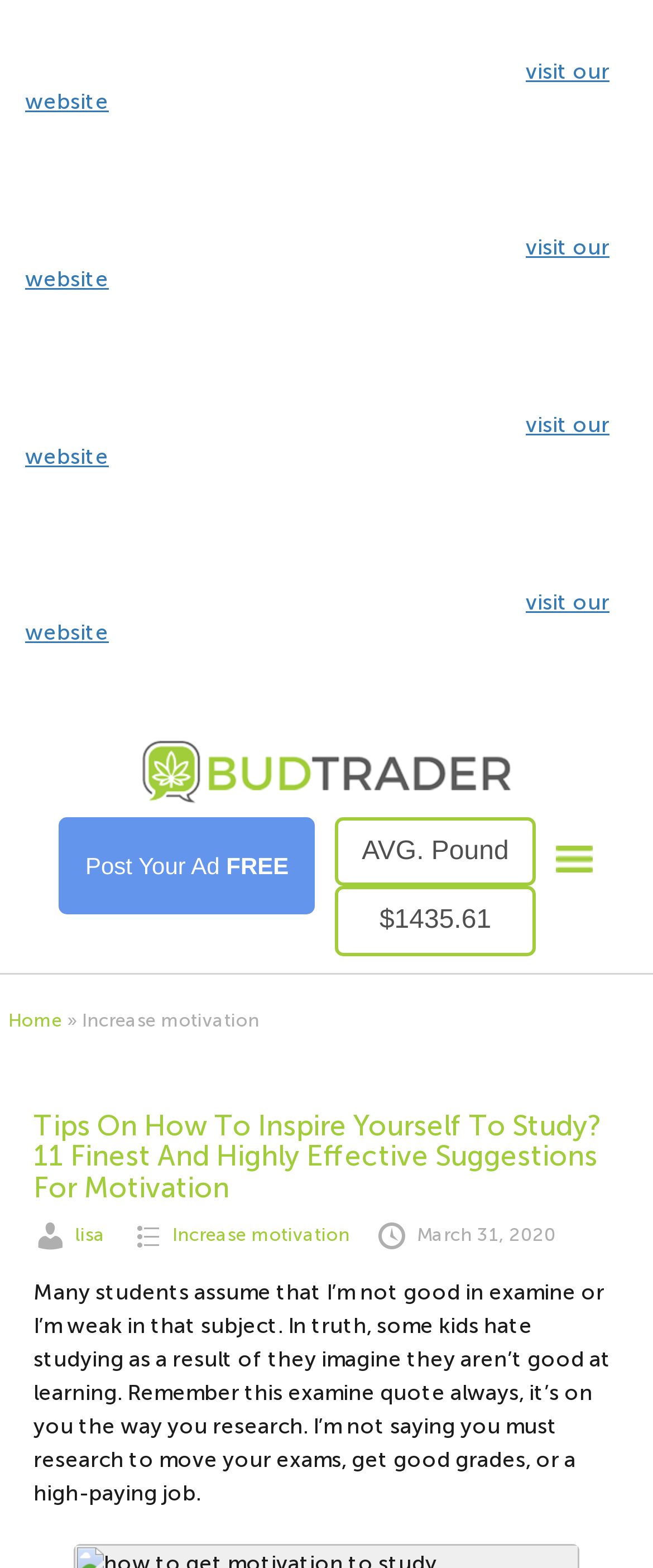Determine the bounding box coordinates of the clickable region to follow the instruction: "post an ad for free".

[0.09, 0.521, 0.483, 0.583]